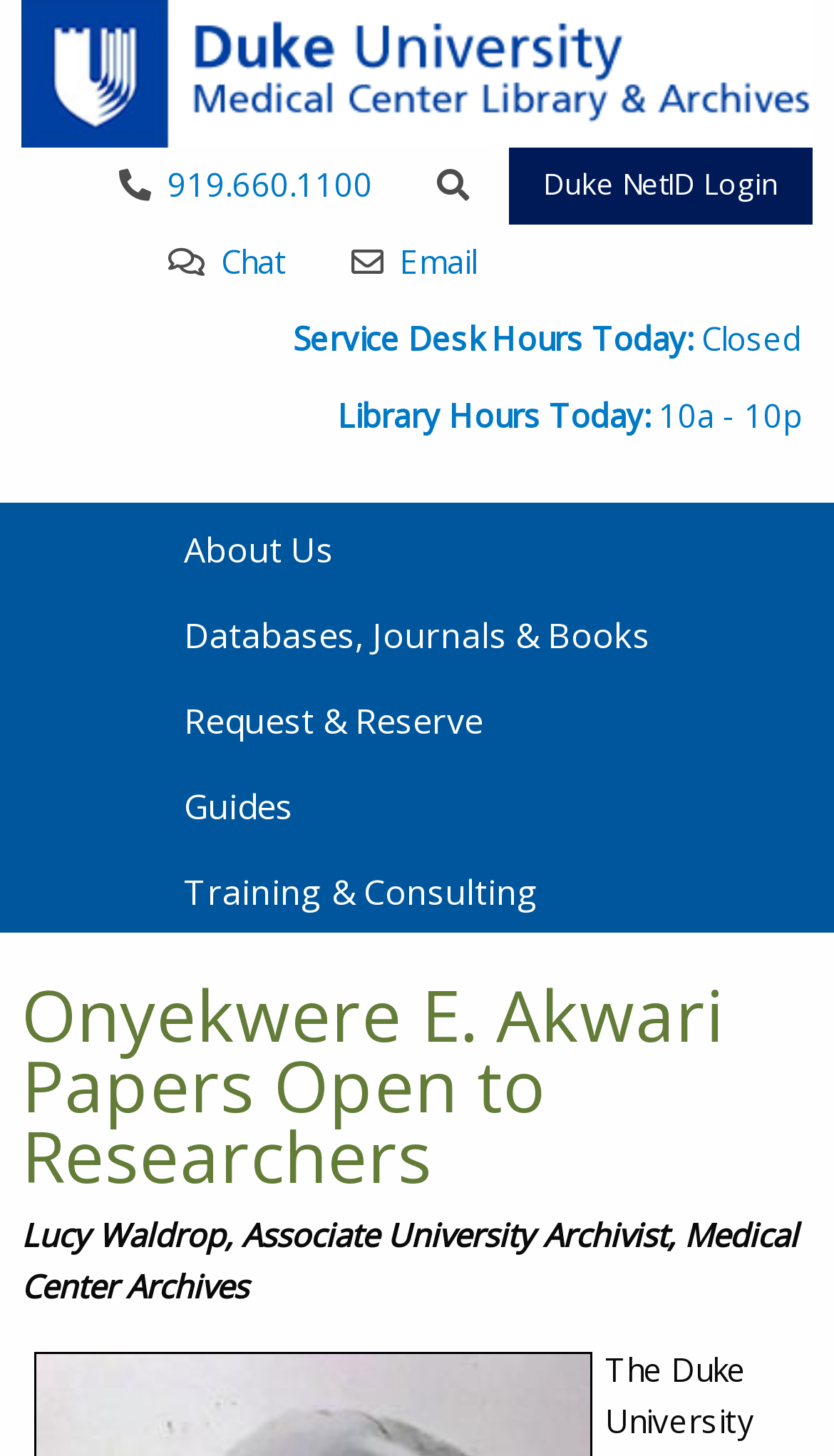What is the phone number mentioned on the webpage?
Provide an in-depth answer to the question, covering all aspects.

I looked at the link element that contains a phone icon and found that it mentions the phone number 919.660.1100.